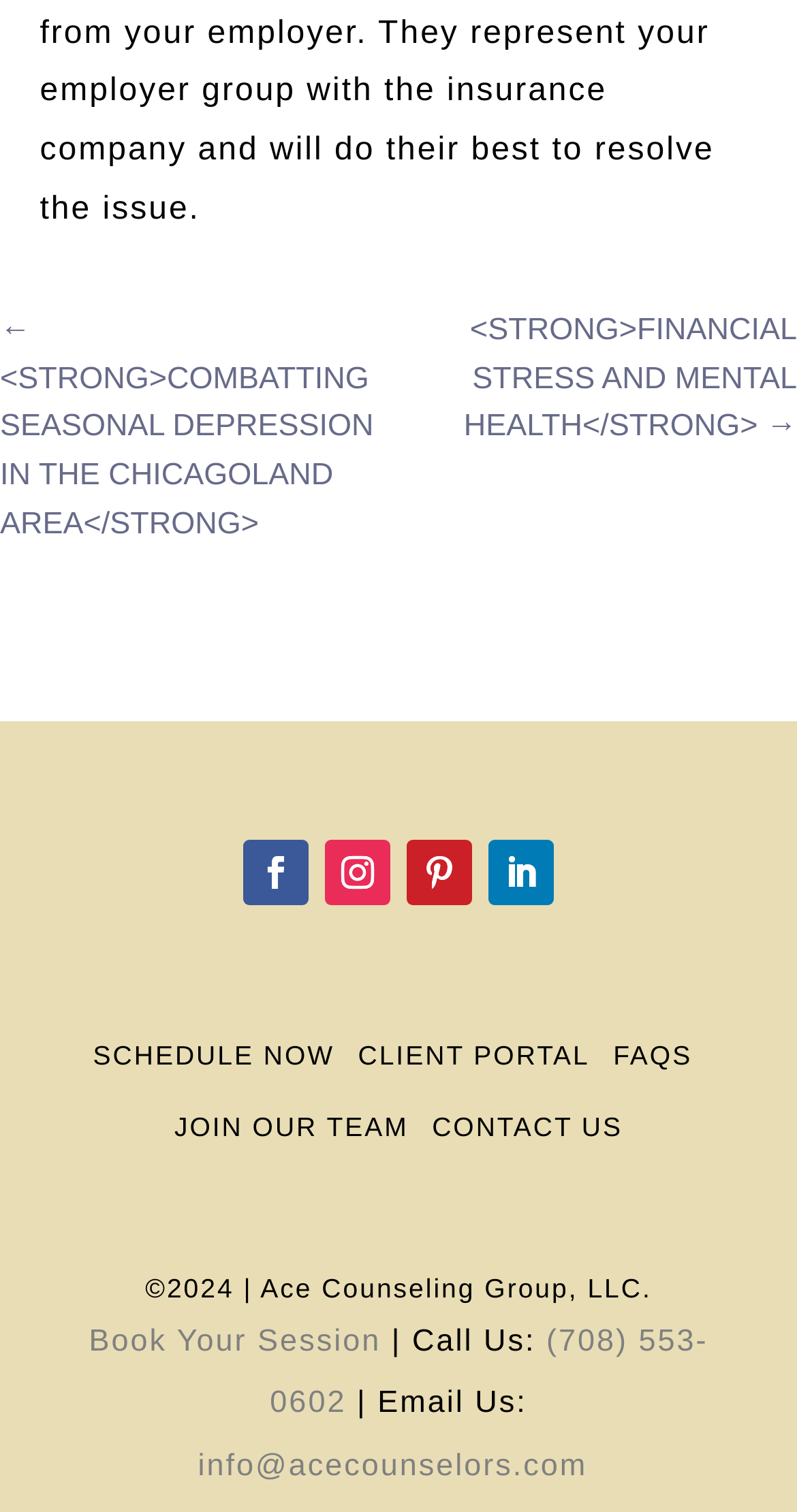Based on the element description, predict the bounding box coordinates (top-left x, top-left y, bottom-right x, bottom-right y) for the UI element in the screenshot: JOIN OUR TEAM

[0.219, 0.735, 0.513, 0.755]